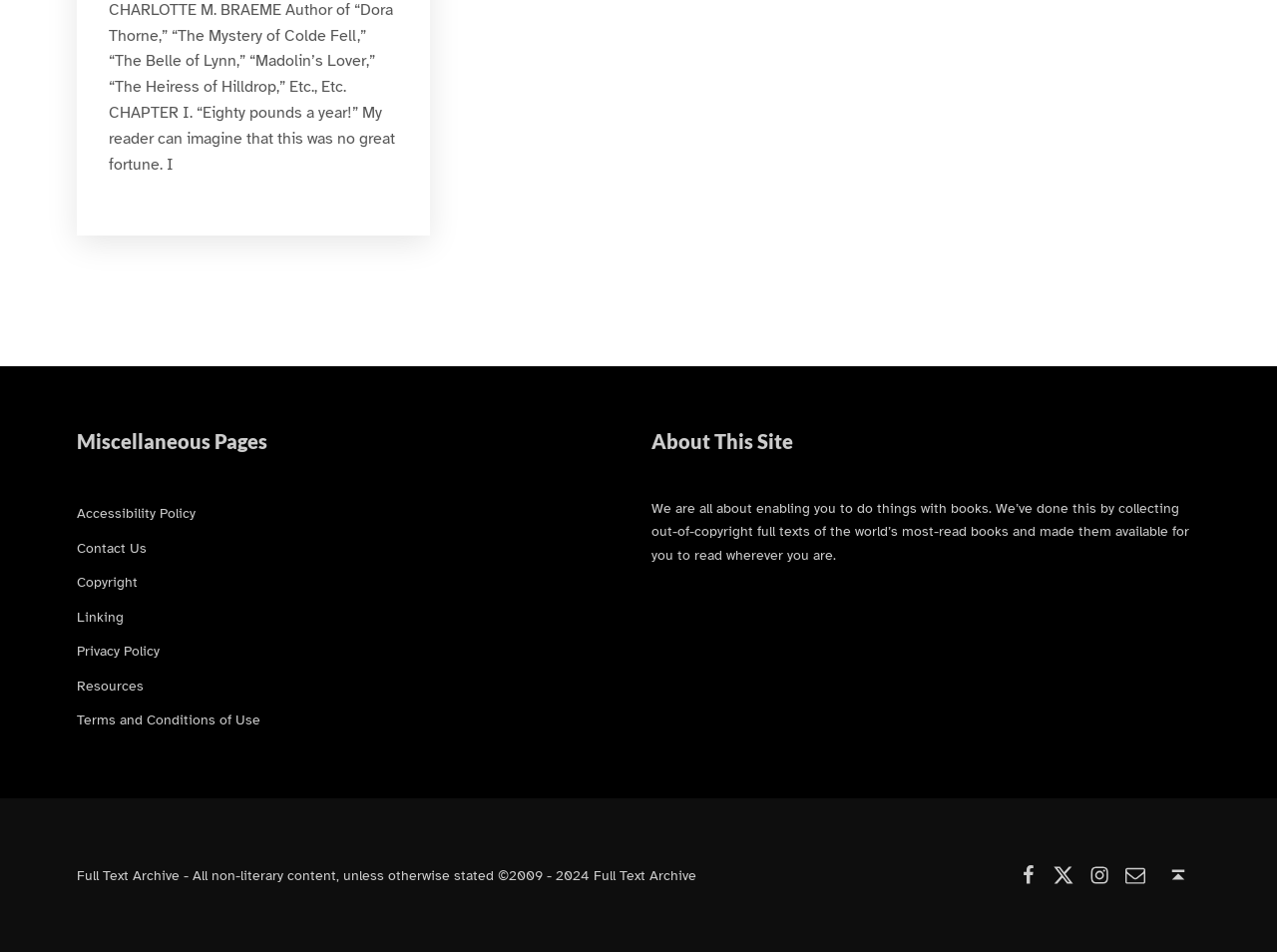Locate the bounding box coordinates of the clickable part needed for the task: "View Accessibility Policy".

[0.06, 0.53, 0.153, 0.549]